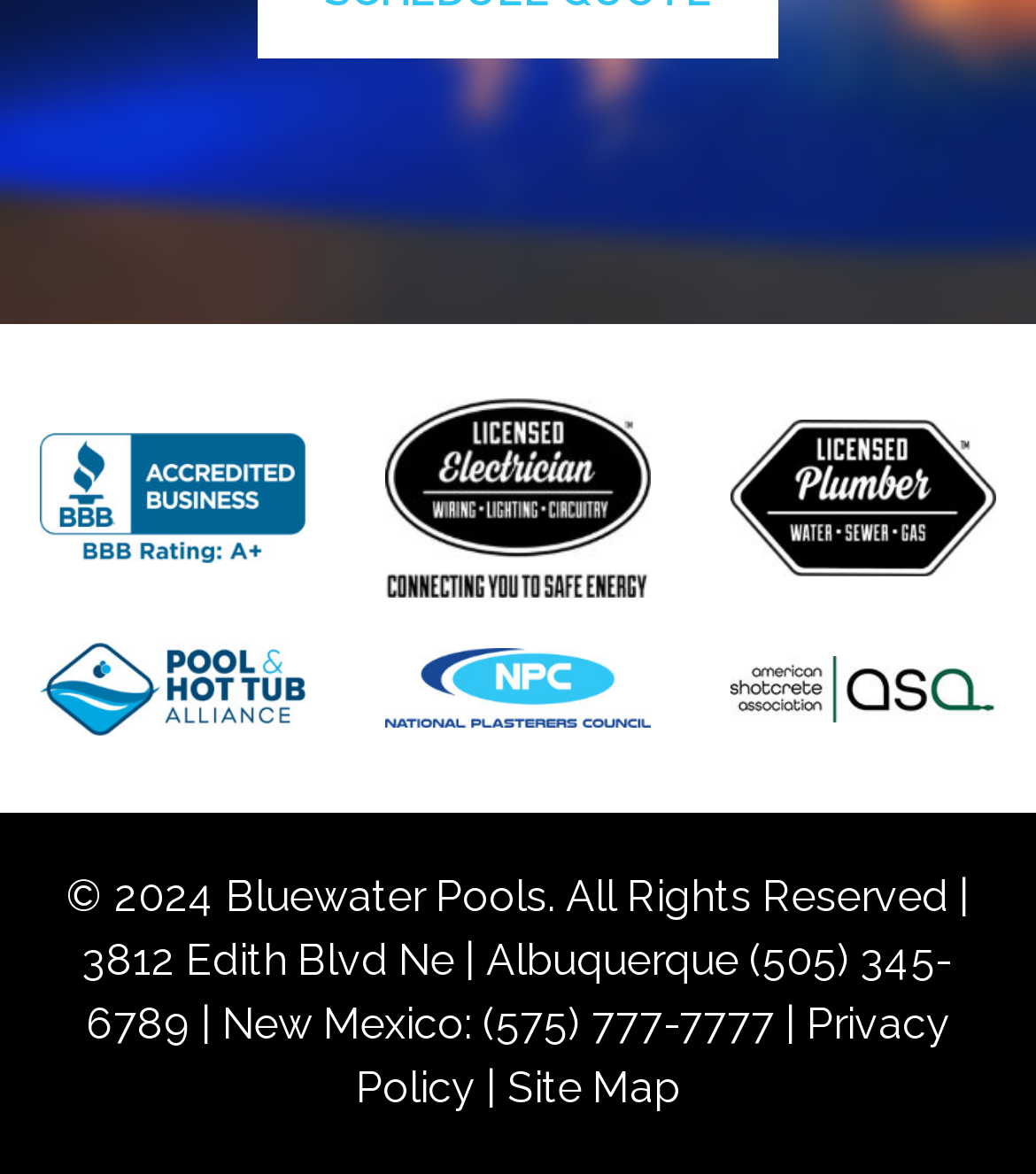What is the name of the company?
Observe the image and answer the question with a one-word or short phrase response.

Bluewater Pools